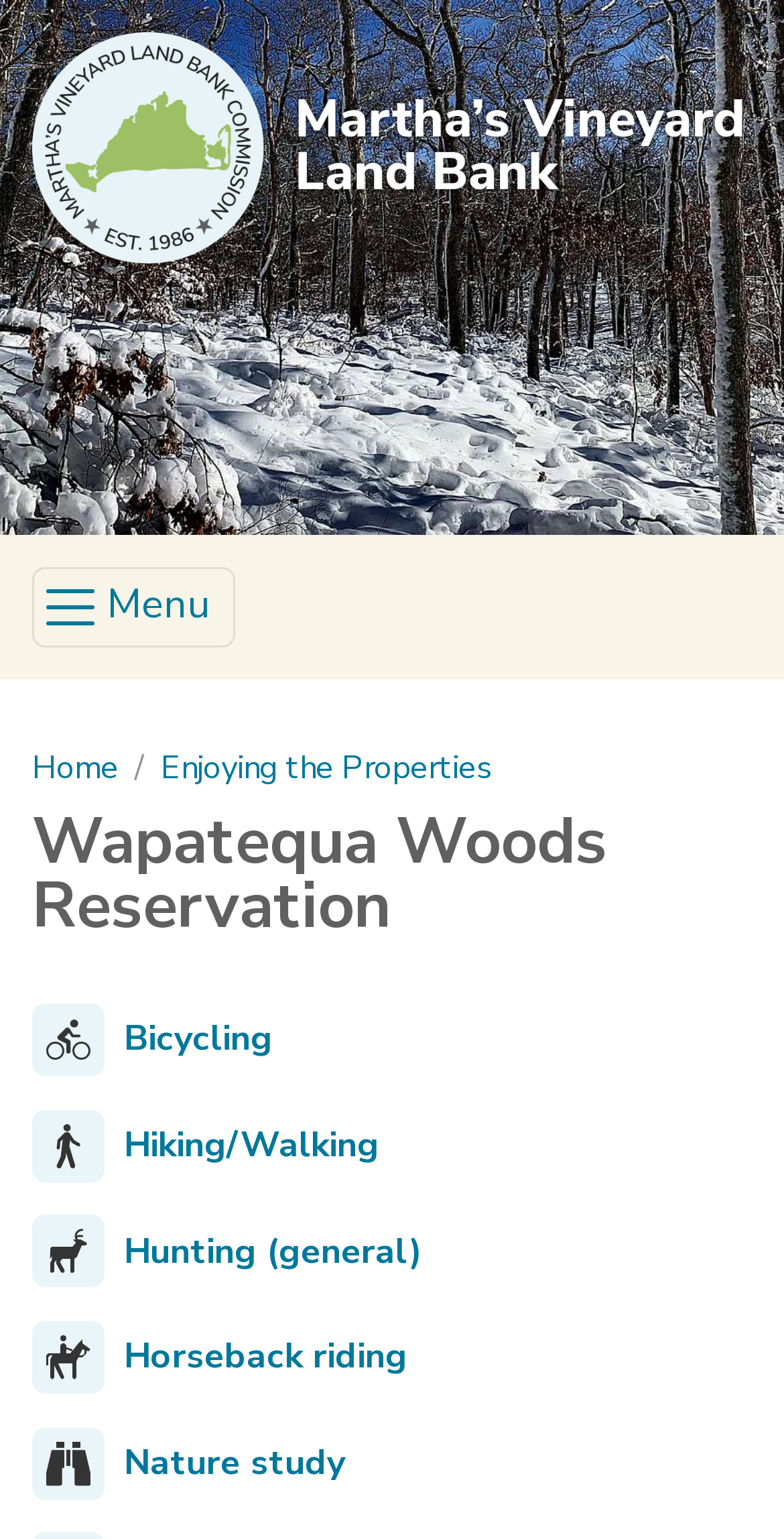Find and provide the bounding box coordinates for the UI element described with: "Hiking/Walking".

[0.041, 0.721, 0.959, 0.768]